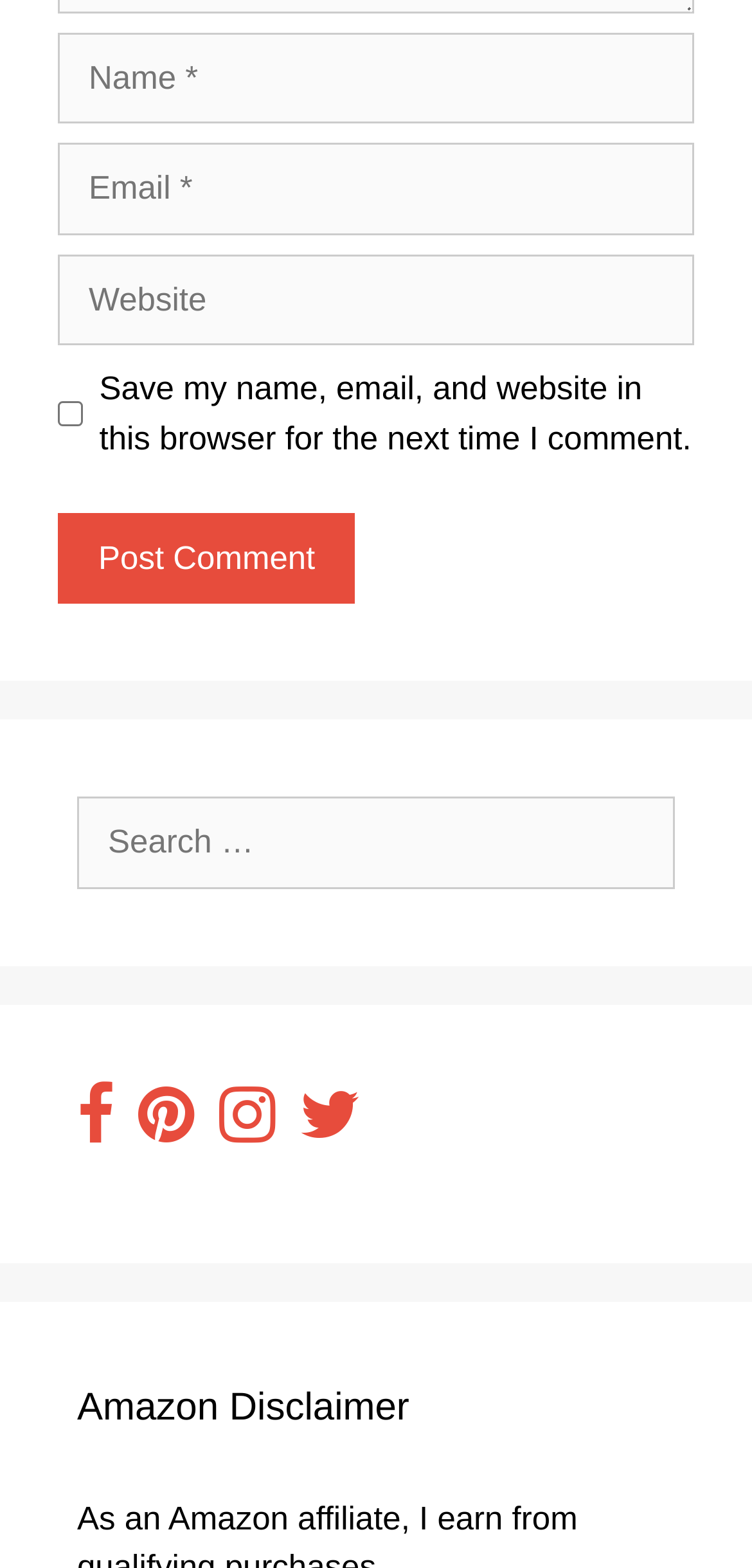Locate the bounding box coordinates of the segment that needs to be clicked to meet this instruction: "Input your email".

[0.077, 0.091, 0.923, 0.15]